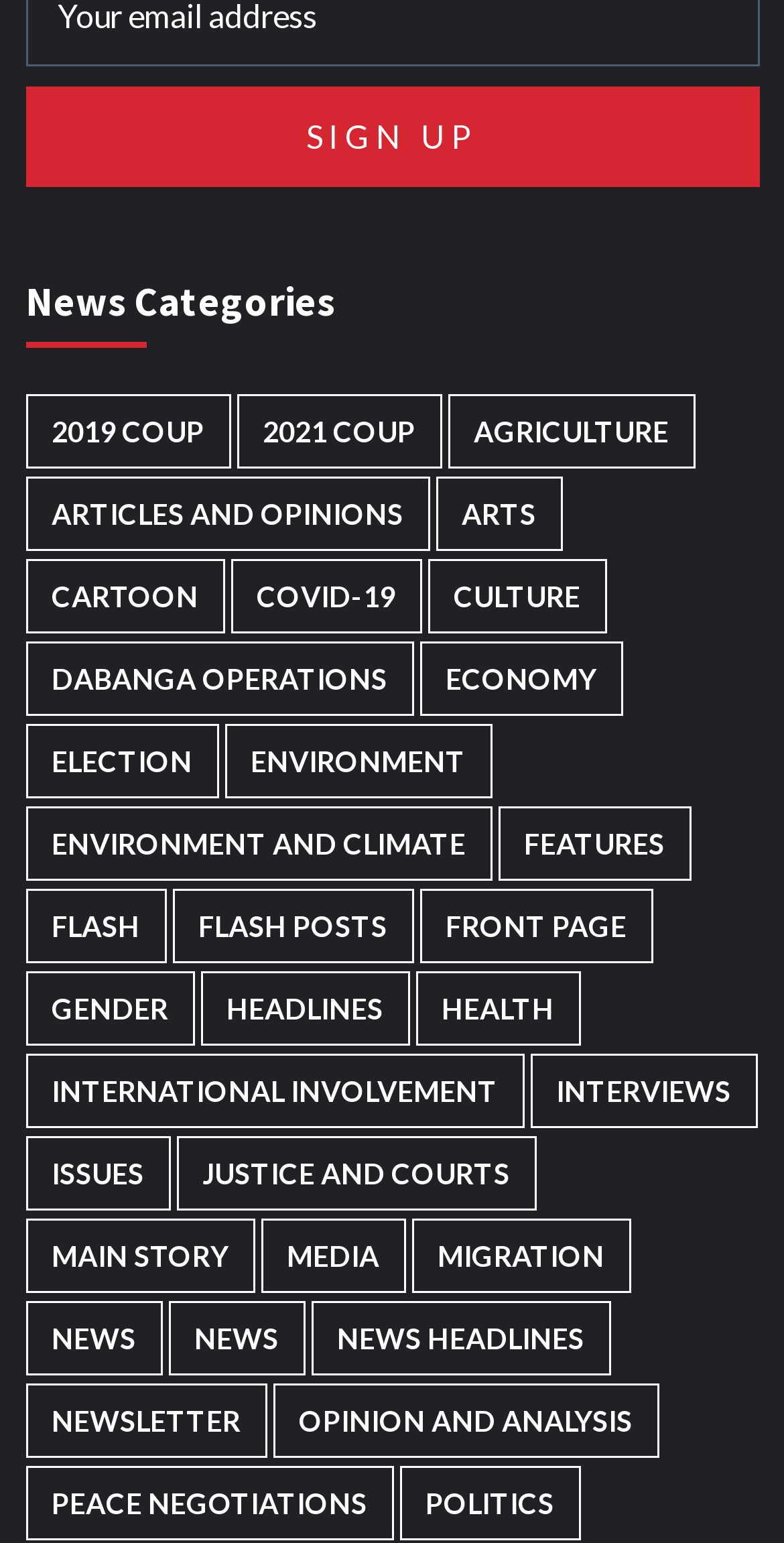Specify the bounding box coordinates of the element's area that should be clicked to execute the given instruction: "Browse front page news". The coordinates should be four float numbers between 0 and 1, i.e., [left, top, right, bottom].

[0.535, 0.576, 0.832, 0.624]